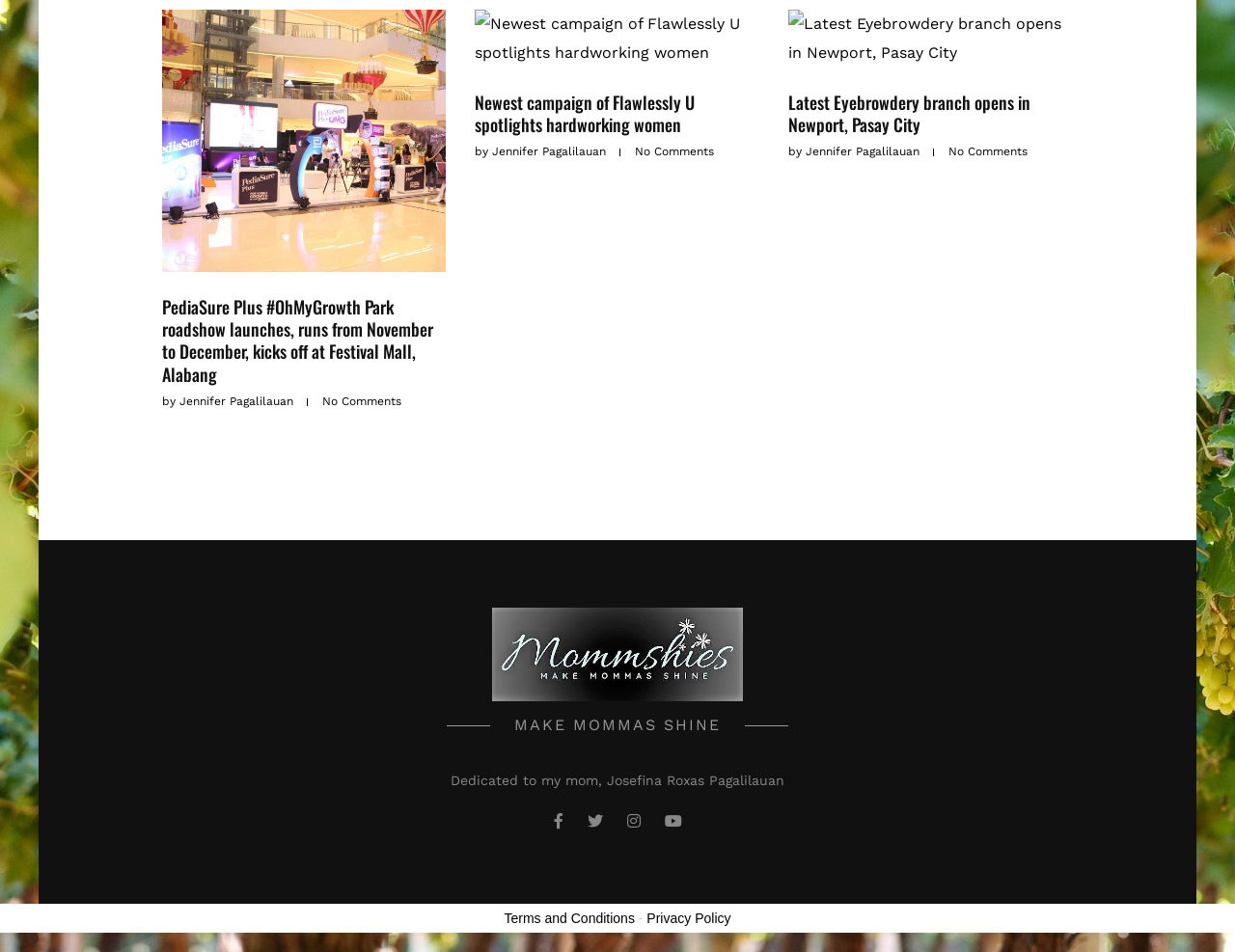What is the name of the website?
Please provide a comprehensive answer based on the details in the screenshot.

I found the website's name by looking at the image element with the text 'Mommshies' and the tagline 'MAKE MOMMAS SHINE'.